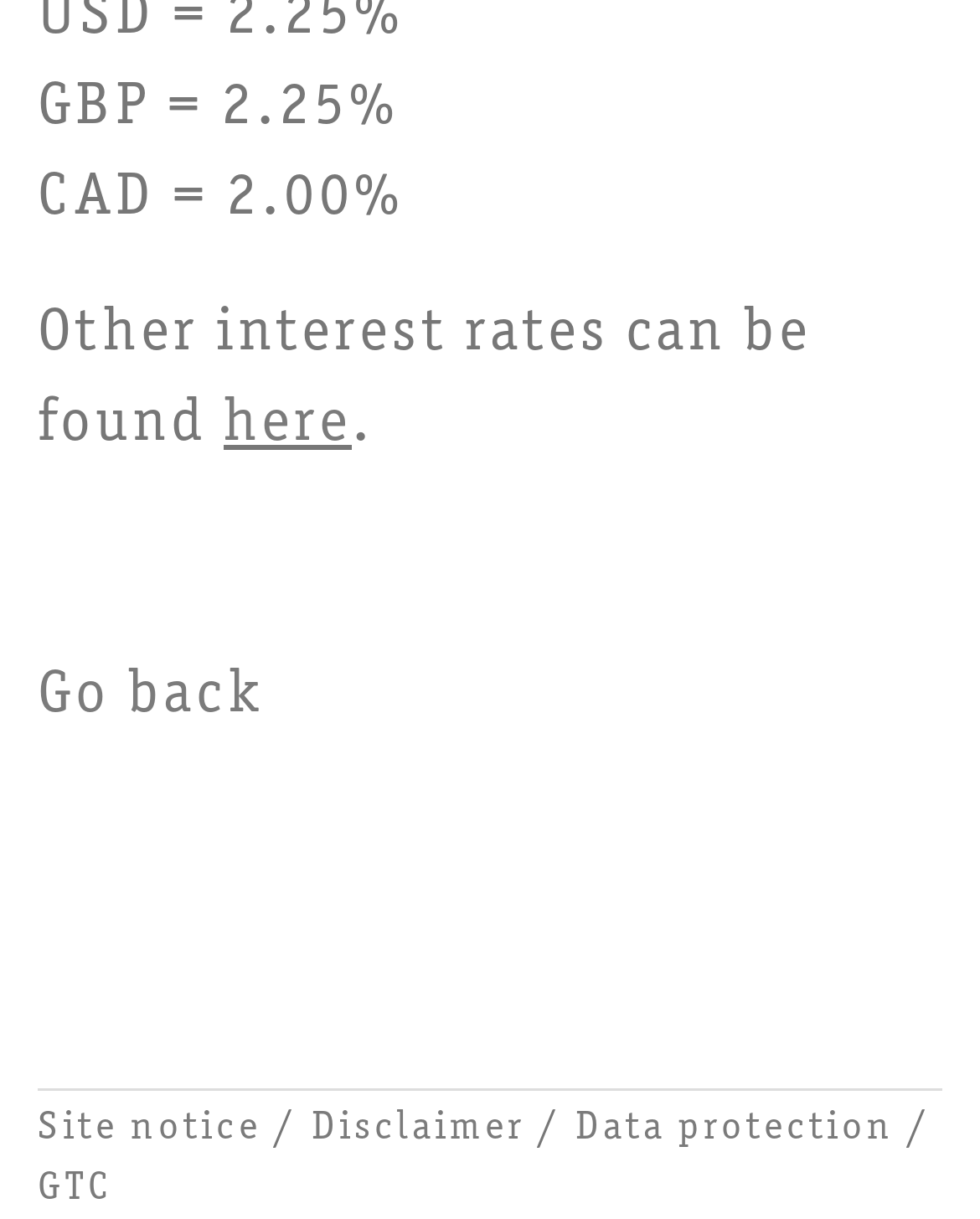Please provide a brief answer to the following inquiry using a single word or phrase:
What is the interest rate for GBP?

2.25%